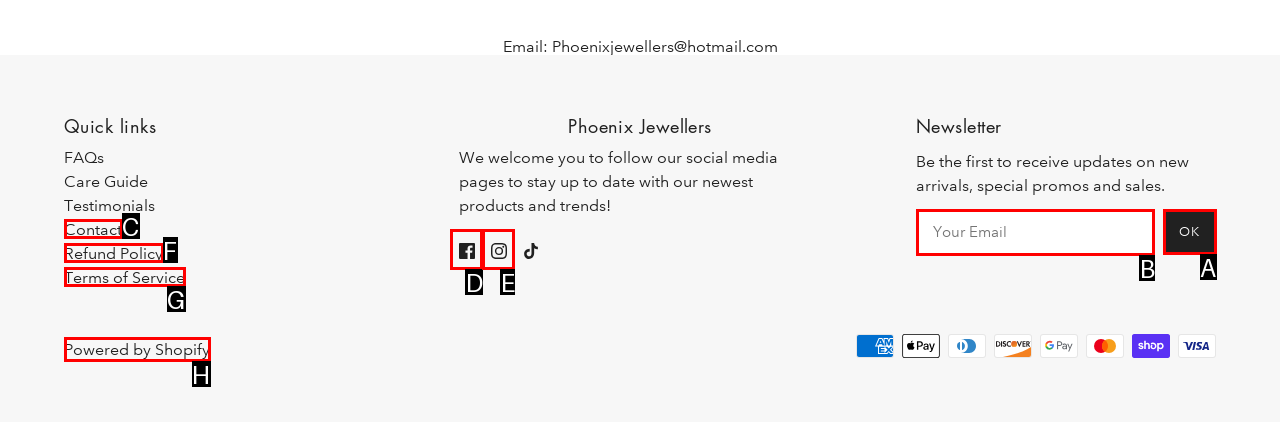To achieve the task: Enter email address, which HTML element do you need to click?
Respond with the letter of the correct option from the given choices.

B